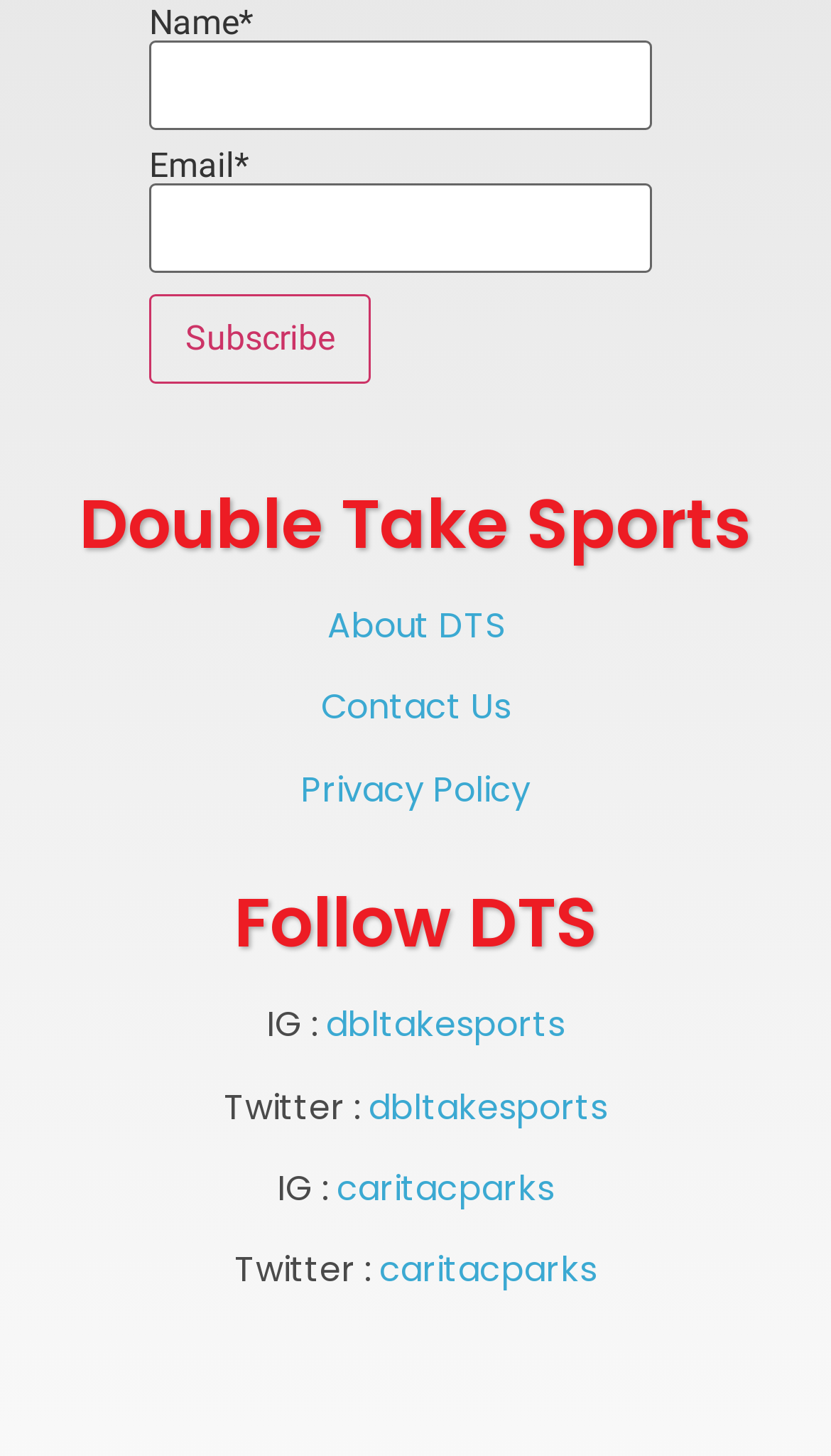Provide a brief response in the form of a single word or phrase:
What is the label of the first input field?

Name*